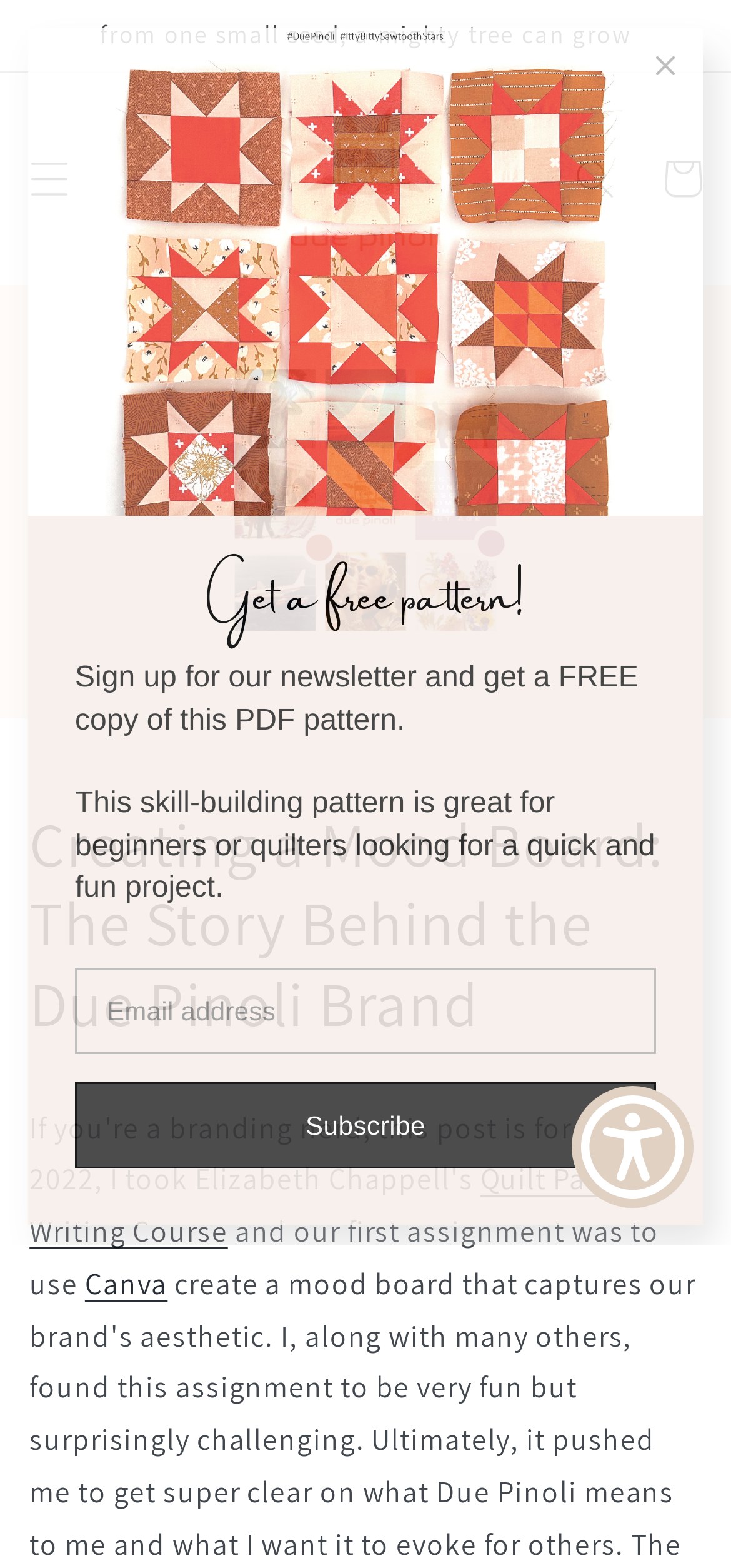Locate the UI element described by Skip to Footer ↵ENTER and provide its bounding box coordinates. Use the format (top-left x, top-left y, bottom-right x, bottom-right y) with all values as floating point numbers between 0 and 1.

[0.051, 0.036, 0.693, 0.117]